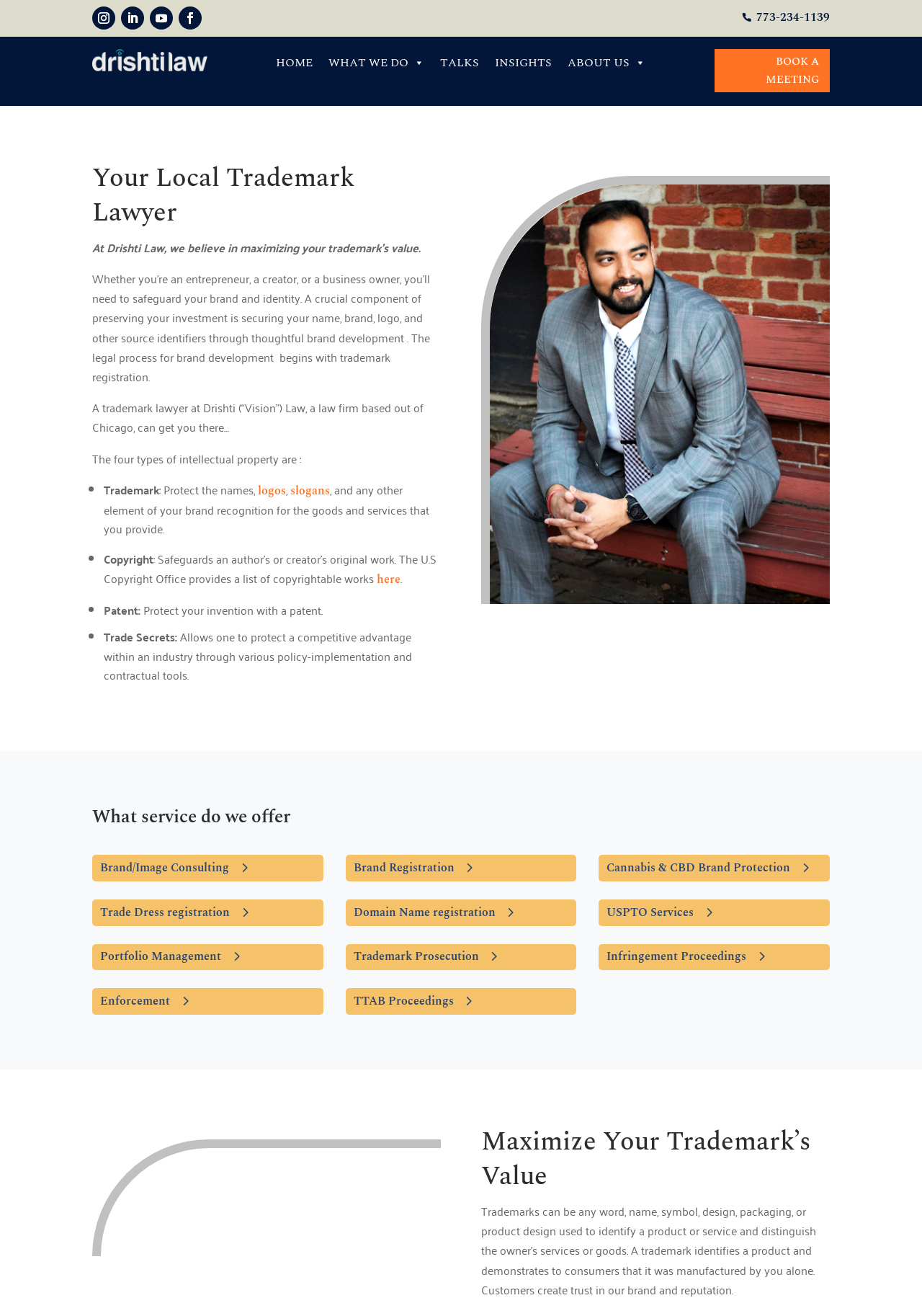Please respond to the question using a single word or phrase:
What is the purpose of a trademark?

To identify a product or service